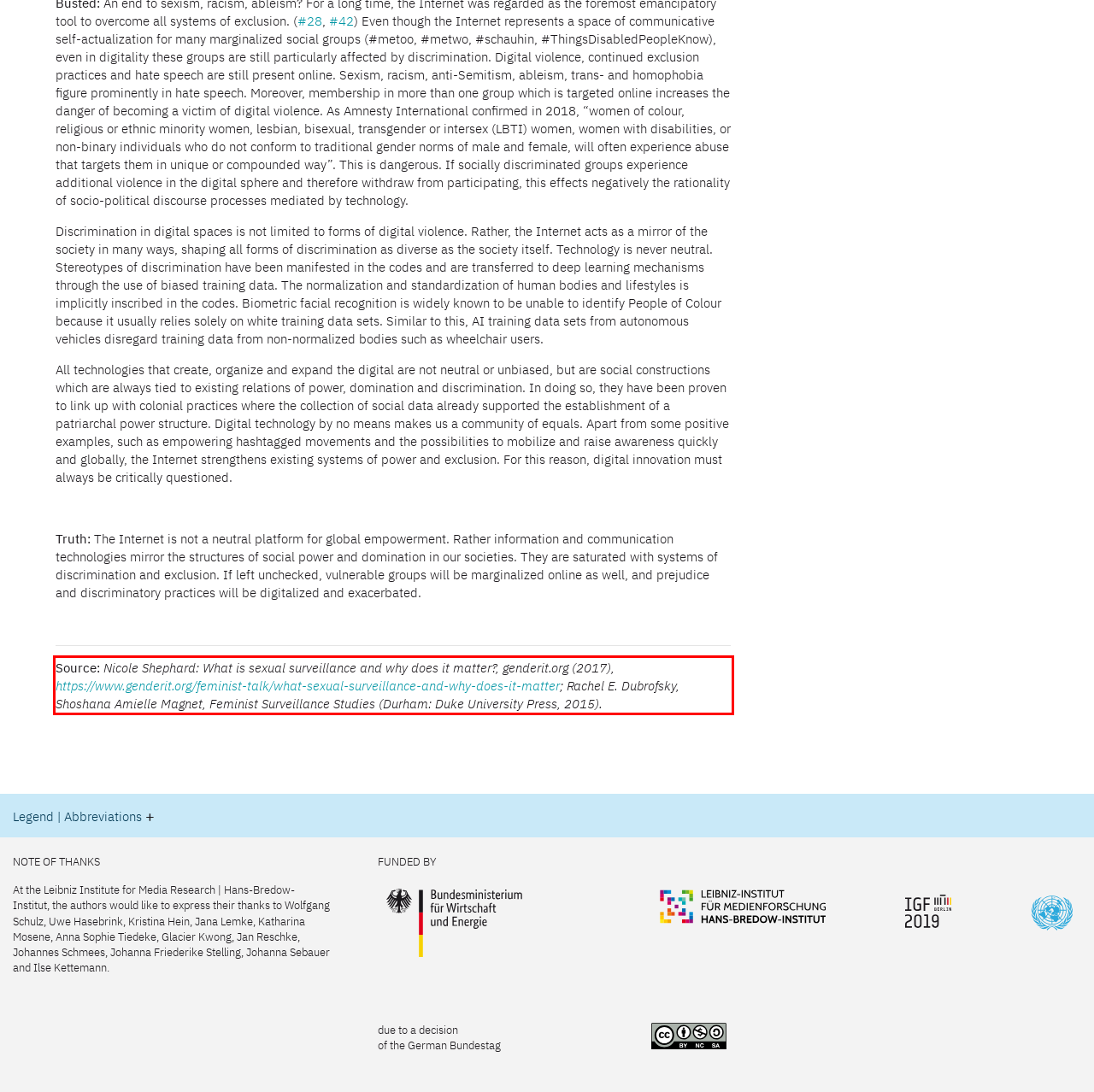You are given a screenshot with a red rectangle. Identify and extract the text within this red bounding box using OCR.

Source: Nicole Shephard: What is sexual surveillance and why does it matter?, genderit.org (2017), https://www.genderit.org/feminist-talk/what-sexual-surveillance-and-why-does-it-matter; Rachel E. Dubrofsky, Shoshana Amielle Magnet, Feminist Surveillance Studies (Durham: Duke University Press, 2015).